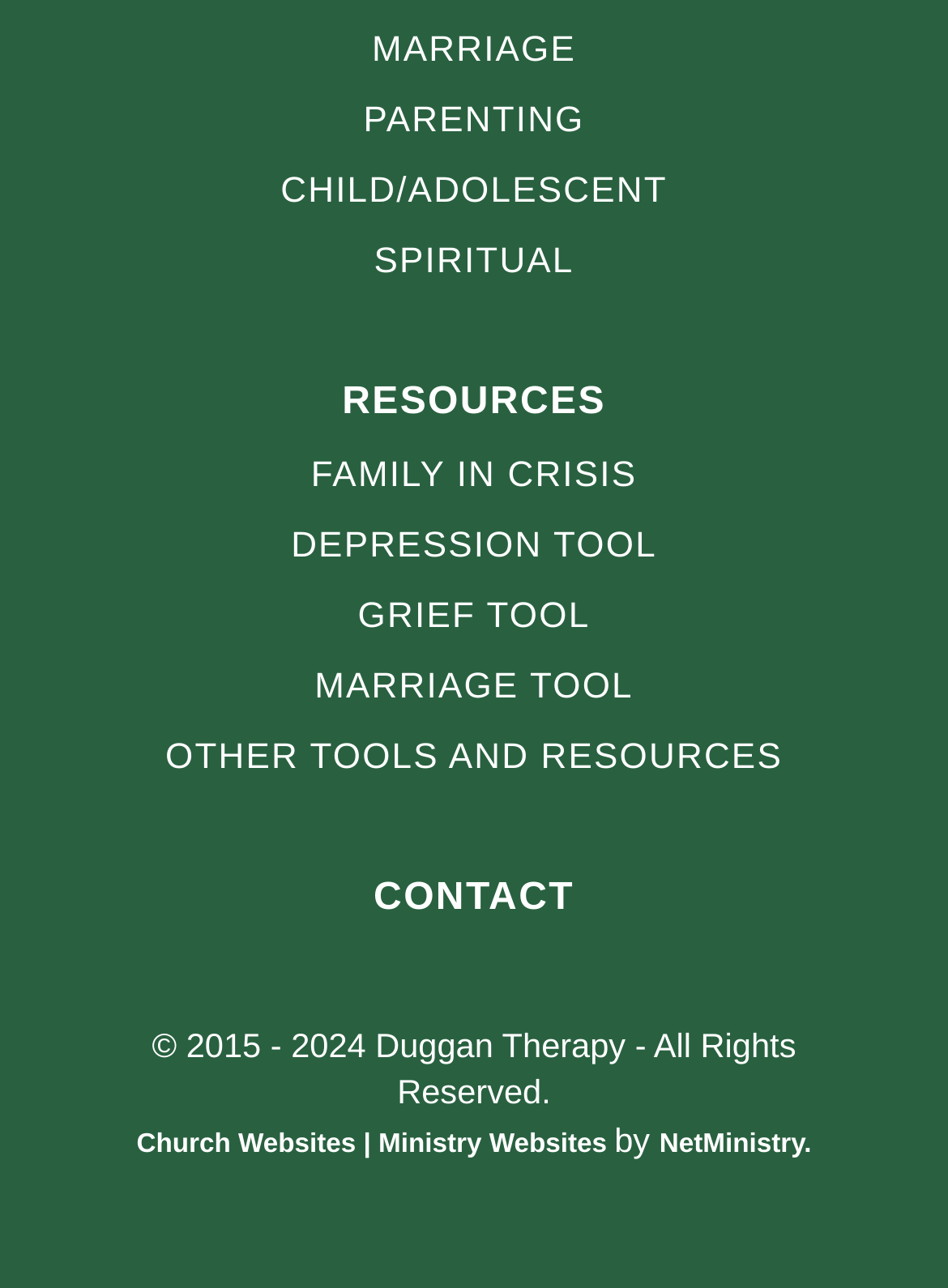Please identify the bounding box coordinates of where to click in order to follow the instruction: "Contact the website".

[0.394, 0.681, 0.606, 0.736]